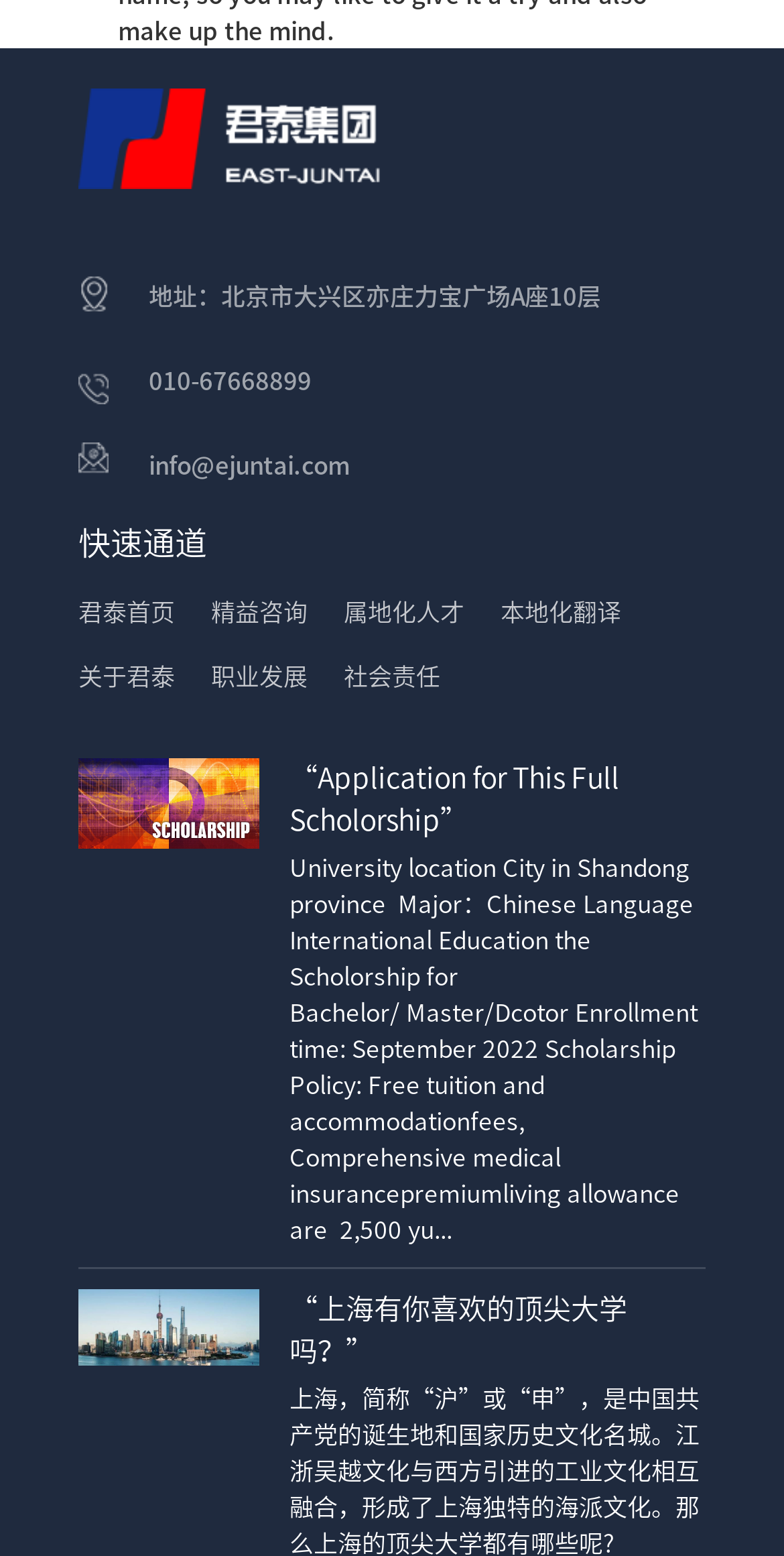Can you determine the bounding box coordinates of the area that needs to be clicked to fulfill the following instruction: "contact the company via phone"?

[0.19, 0.237, 0.397, 0.252]